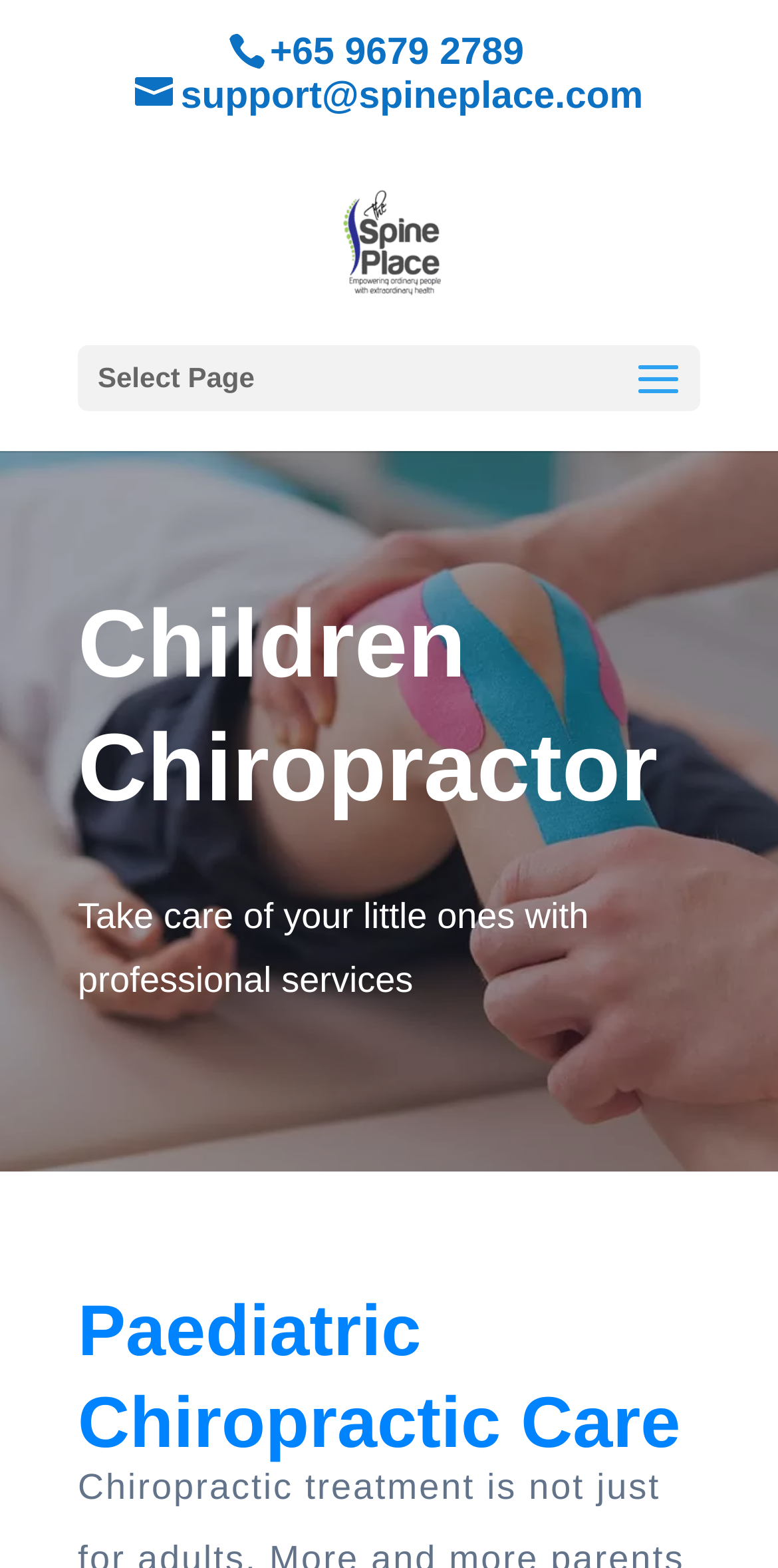Using the provided description support@spineplace.com, find the bounding box coordinates for the UI element. Provide the coordinates in (top-left x, top-left y, bottom-right x, bottom-right y) format, ensuring all values are between 0 and 1.

[0.173, 0.049, 0.827, 0.075]